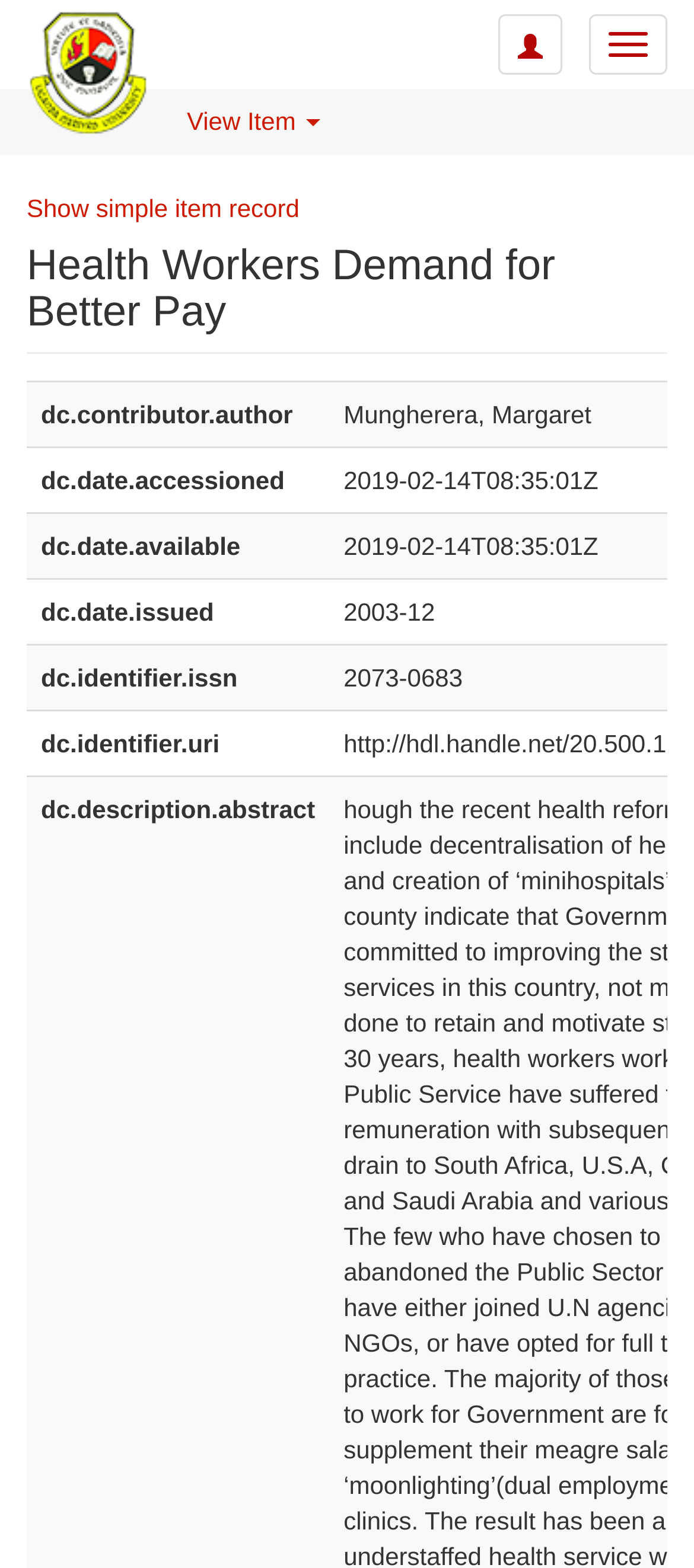Deliver a detailed narrative of the webpage's visual and textual elements.

The webpage is about "Health Workers Demand for Better Pay". At the top right corner, there is a "Toggle navigation" button. On the top left corner, there is a link to "Uganda Martyrs University Institutional Repository" accompanied by an image with the same name. 

Below the link, there is another button with no text. On the left side, there is a "View Item" button. Next to it, there is a link to "Show simple item record". 

The main heading "Health Workers Demand for Better Pay" is located at the top center of the page. Below the heading, there are five grid cells arranged vertically, each containing metadata information about the article, including the author, accessed date, available date, issued date, ISSN, and URI.